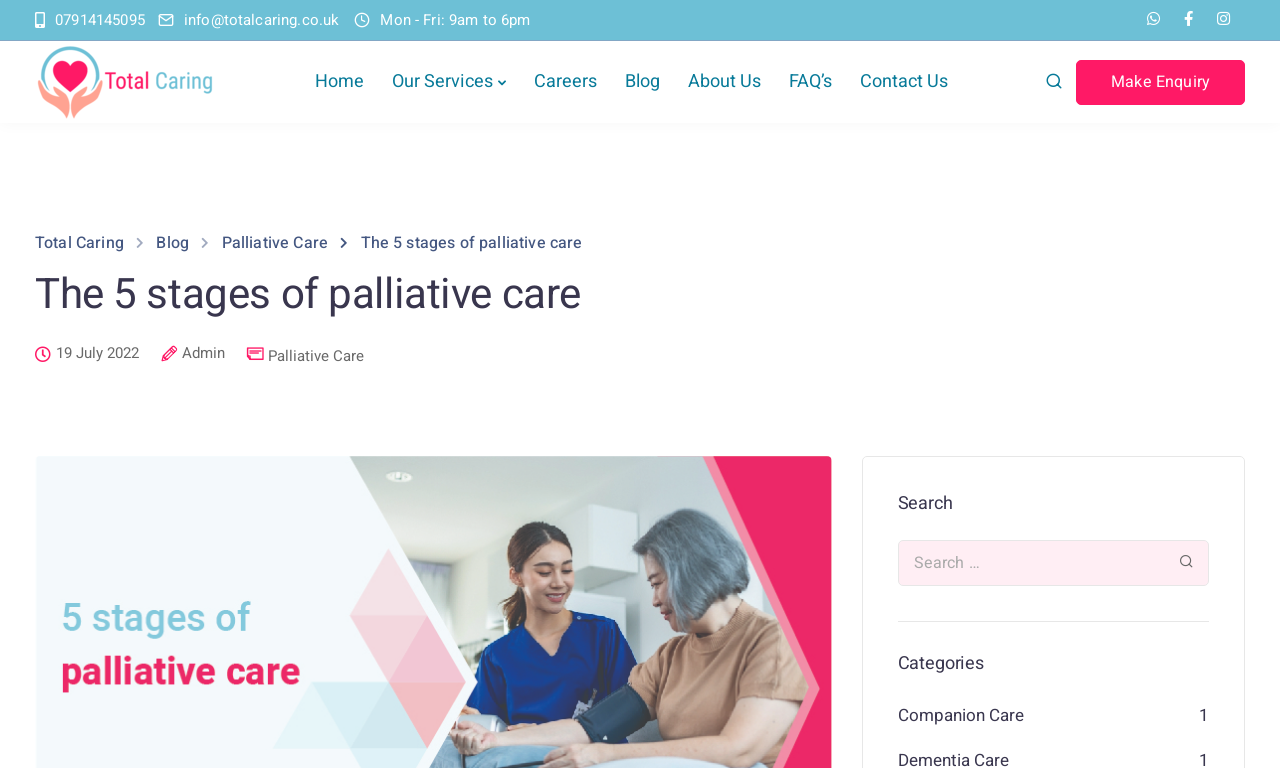What is the phone number on the top right corner?
Give a comprehensive and detailed explanation for the question.

I found the phone number by looking at the top right corner of the webpage, where I saw a link element with the OCR text '07914145095'.